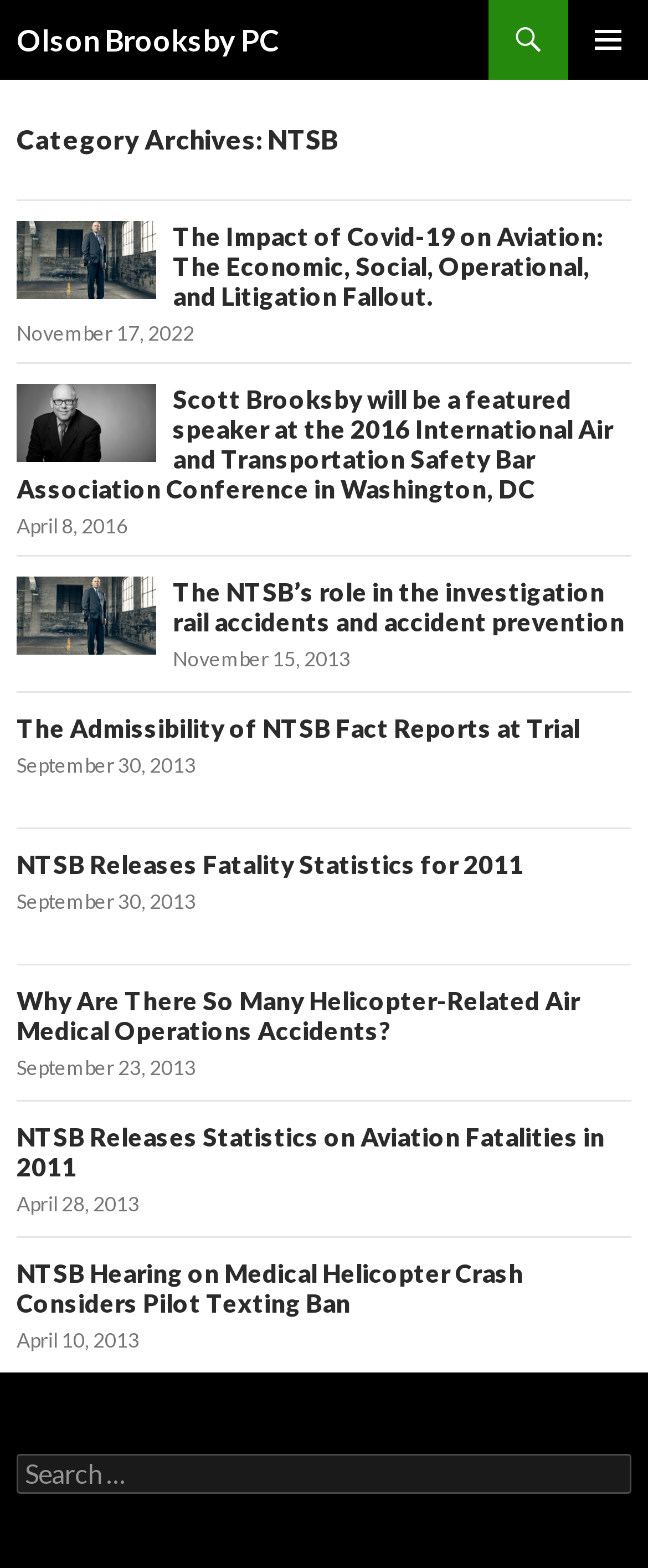Given the element description Primary Menu, specify the bounding box coordinates of the corresponding UI element in the format (top-left x, top-left y, bottom-right x, bottom-right y). All values must be between 0 and 1.

[0.877, 0.0, 1.0, 0.051]